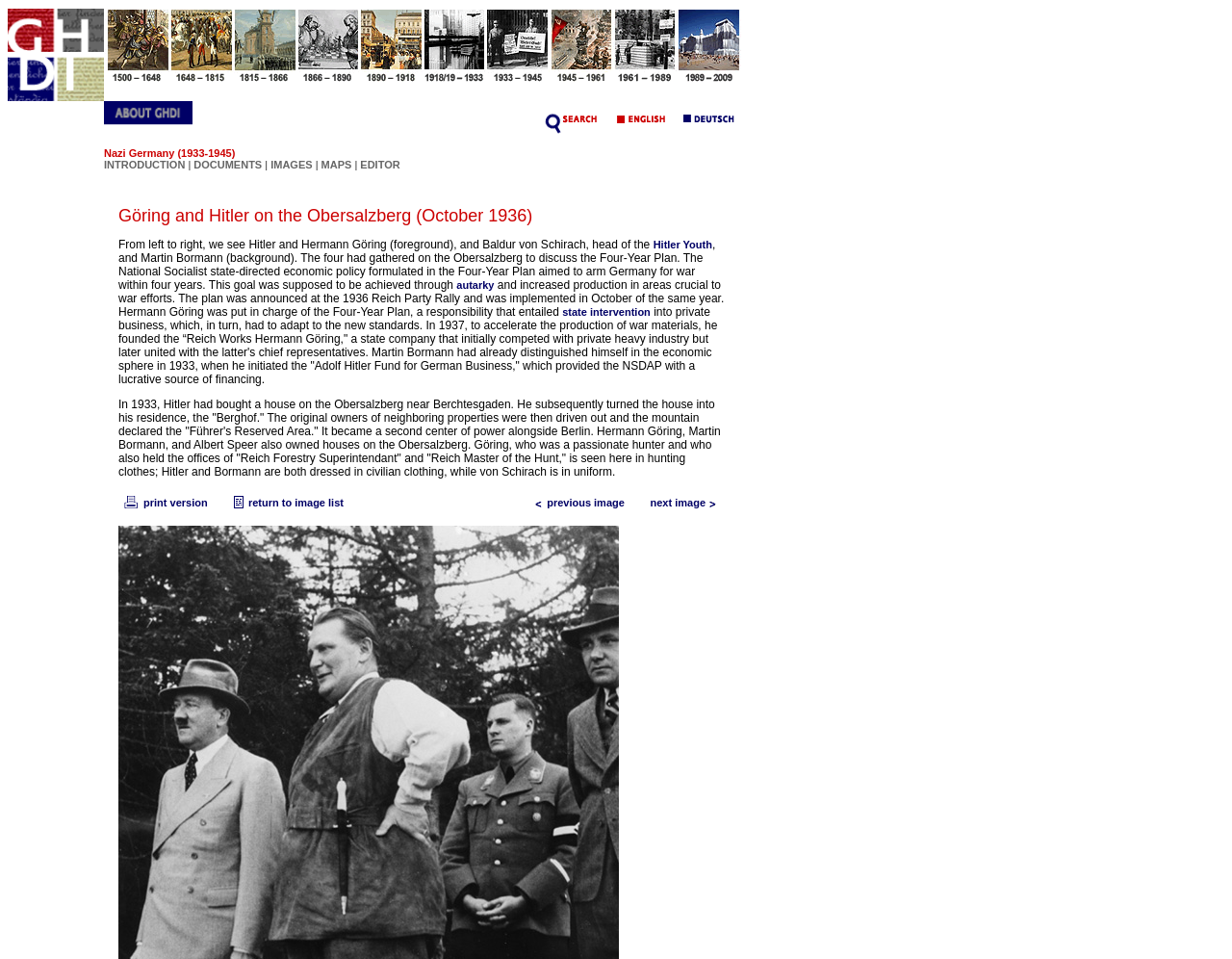What is the topic of the image on the webpage?
Answer with a single word or phrase by referring to the visual content.

Nazi Germany